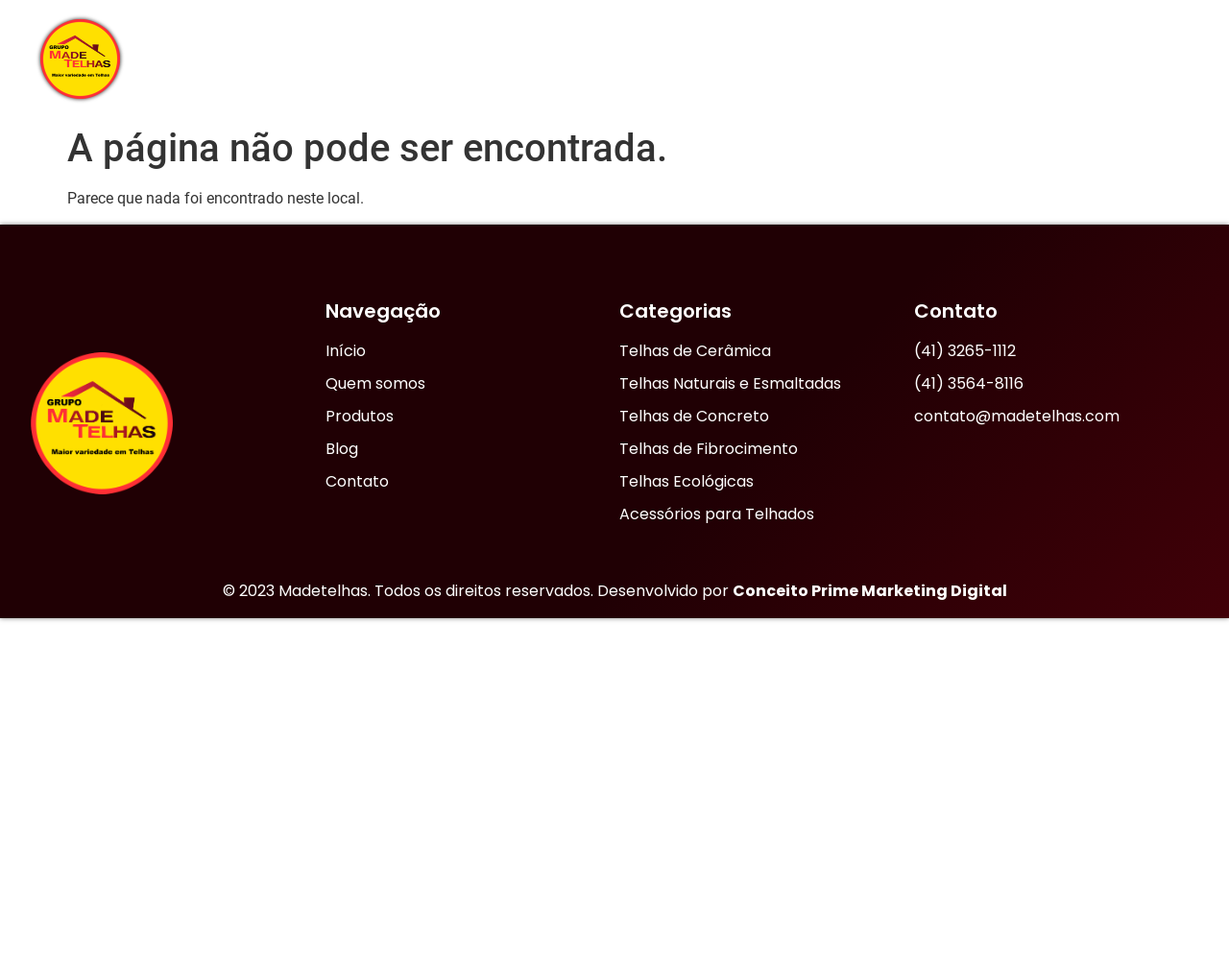What is the main message of the webpage?
Based on the image, answer the question in a detailed manner.

The main message of the webpage is that the page cannot be found, as indicated by the heading 'A página não pode ser encontrada.' and the text 'Parece que nada foi encontrado neste local.'.